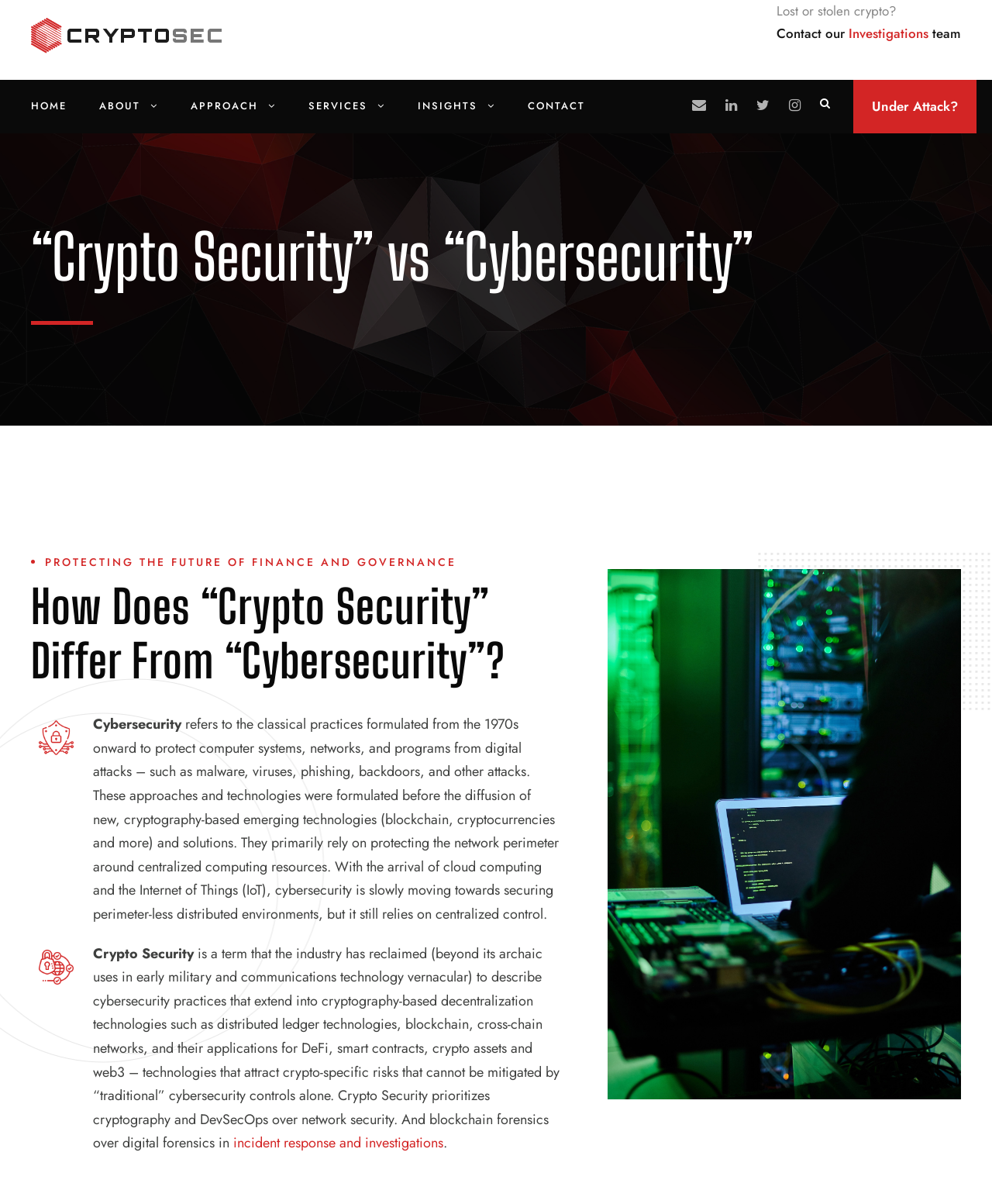Respond with a single word or phrase to the following question:
What is the main topic of this webpage?

Crypto Security